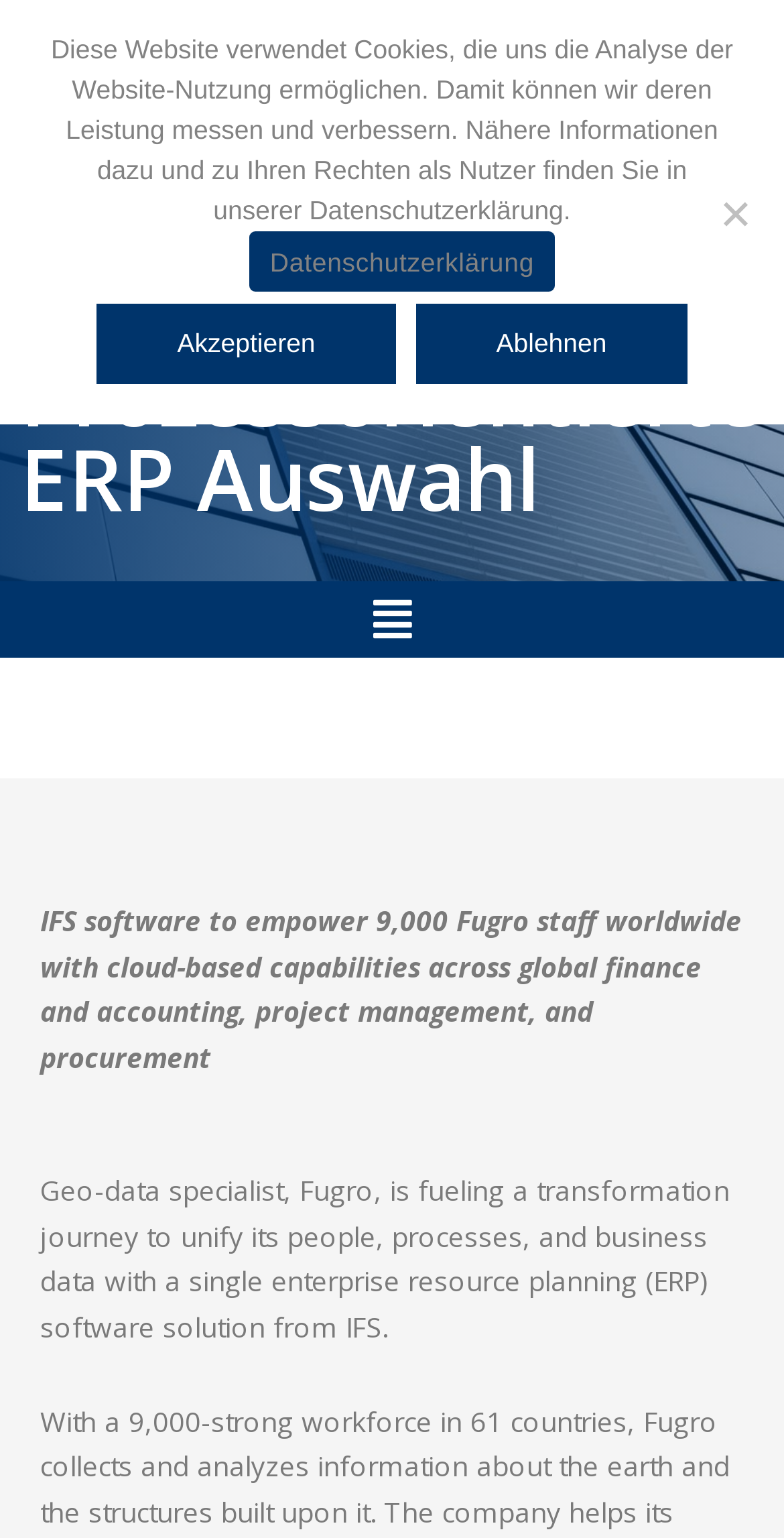What is the topic of the webpage?
Please answer the question as detailed as possible based on the image.

By reading the text on the webpage, I found that the topic of the webpage is about Fugro signing a contract with IFS for a global financial and project management solution, which is an ERP software solution.